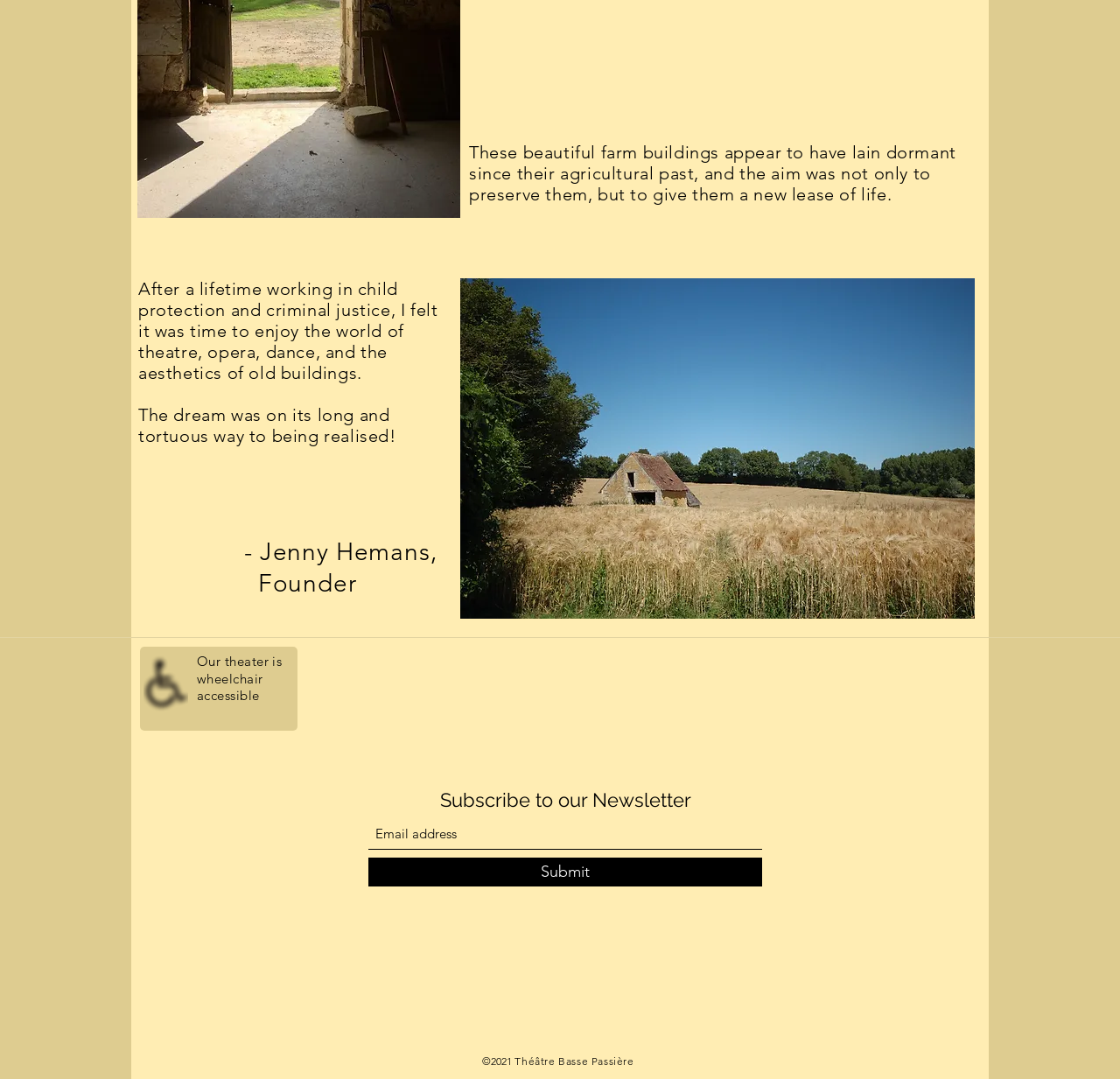What is the founder's name?
Answer the question with a single word or phrase derived from the image.

Jenny Hemans